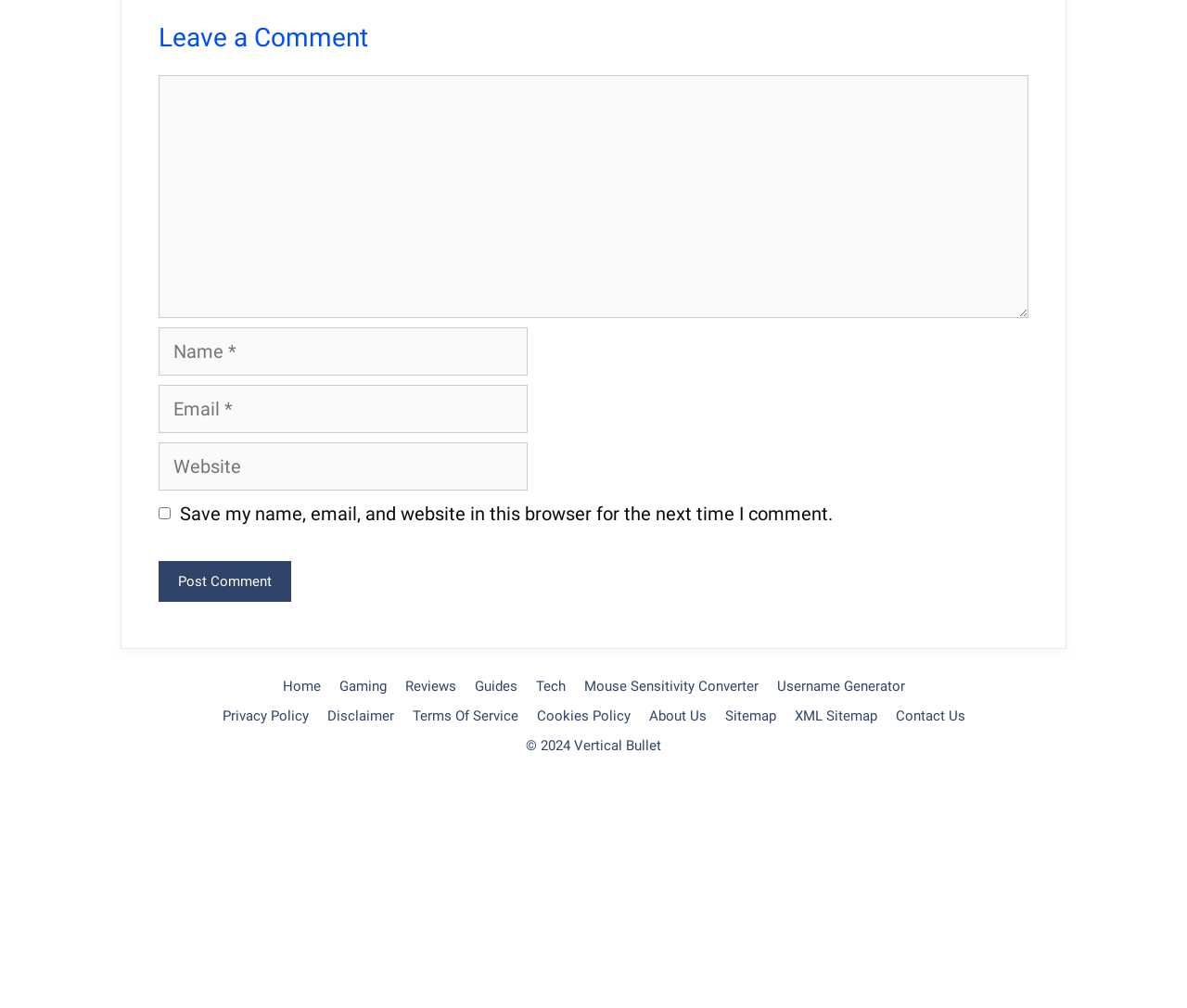Pinpoint the bounding box coordinates for the area that should be clicked to perform the following instruction: "post a comment".

[0.134, 0.556, 0.245, 0.597]